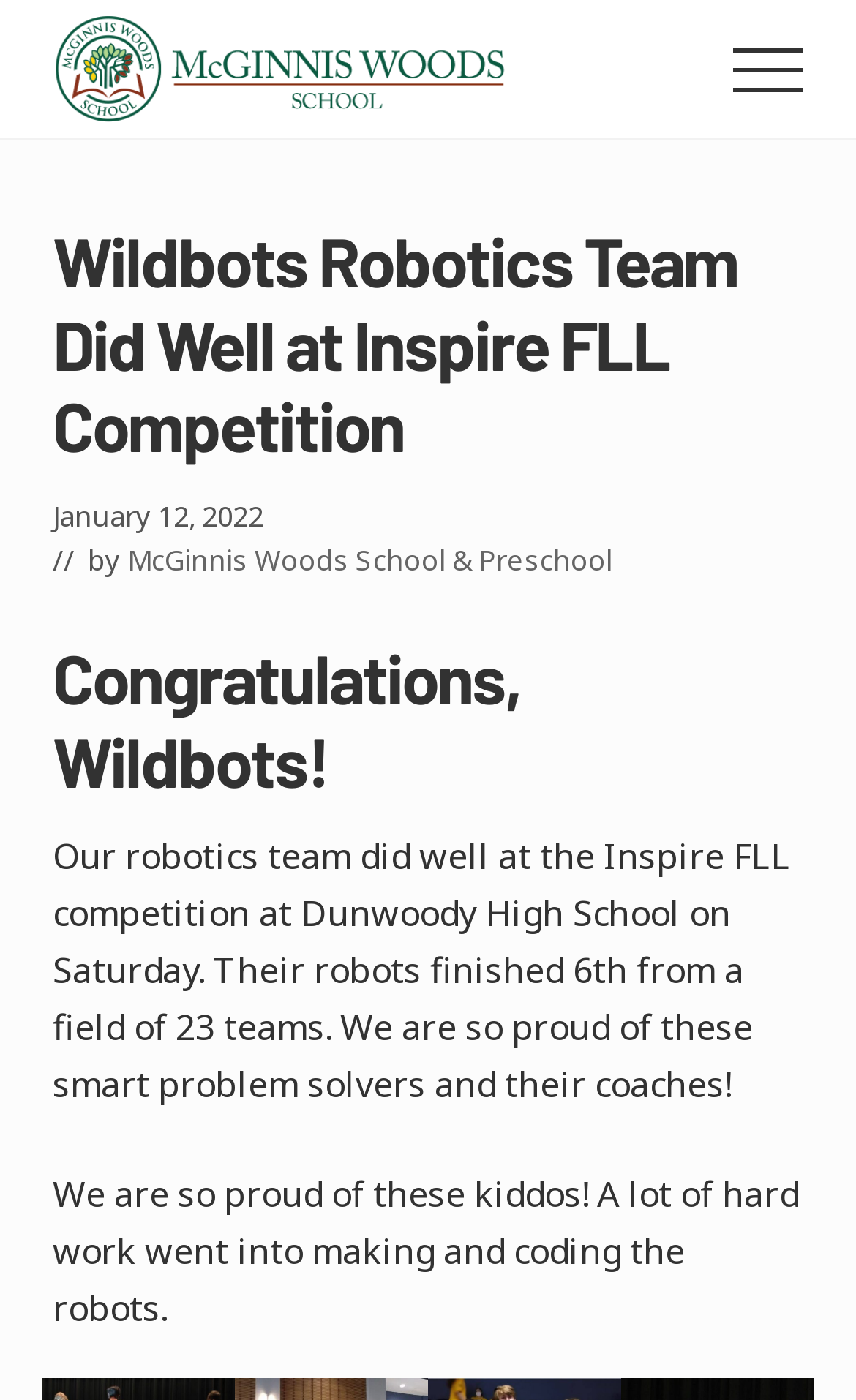Can you find the bounding box coordinates for the UI element given this description: "Menu"? Provide the coordinates as four float numbers between 0 and 1: [left, top, right, bottom].

[0.815, 0.01, 0.979, 0.089]